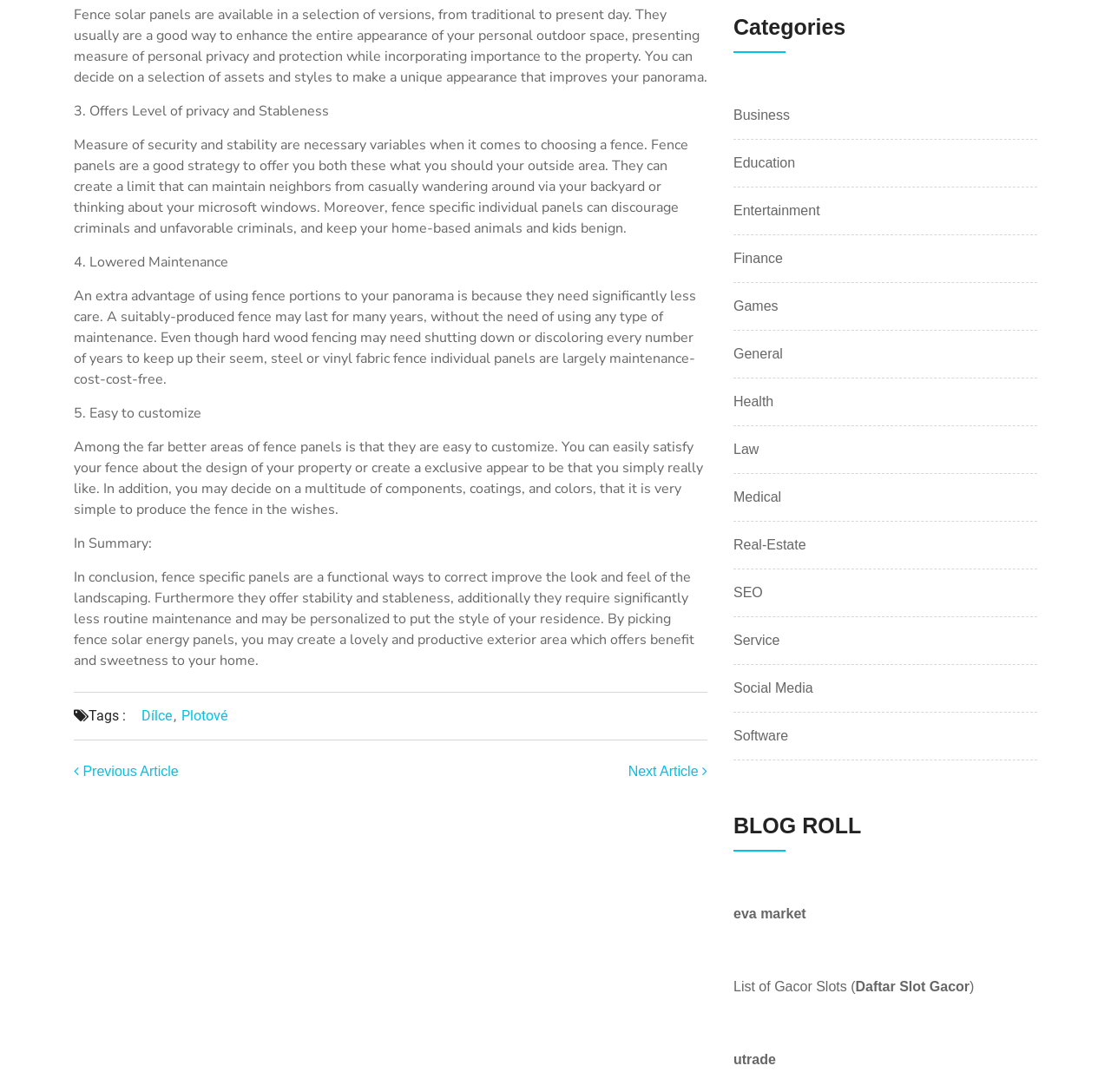Kindly provide the bounding box coordinates of the section you need to click on to fulfill the given instruction: "Visit the 'eva market' blog".

[0.66, 0.83, 0.725, 0.843]